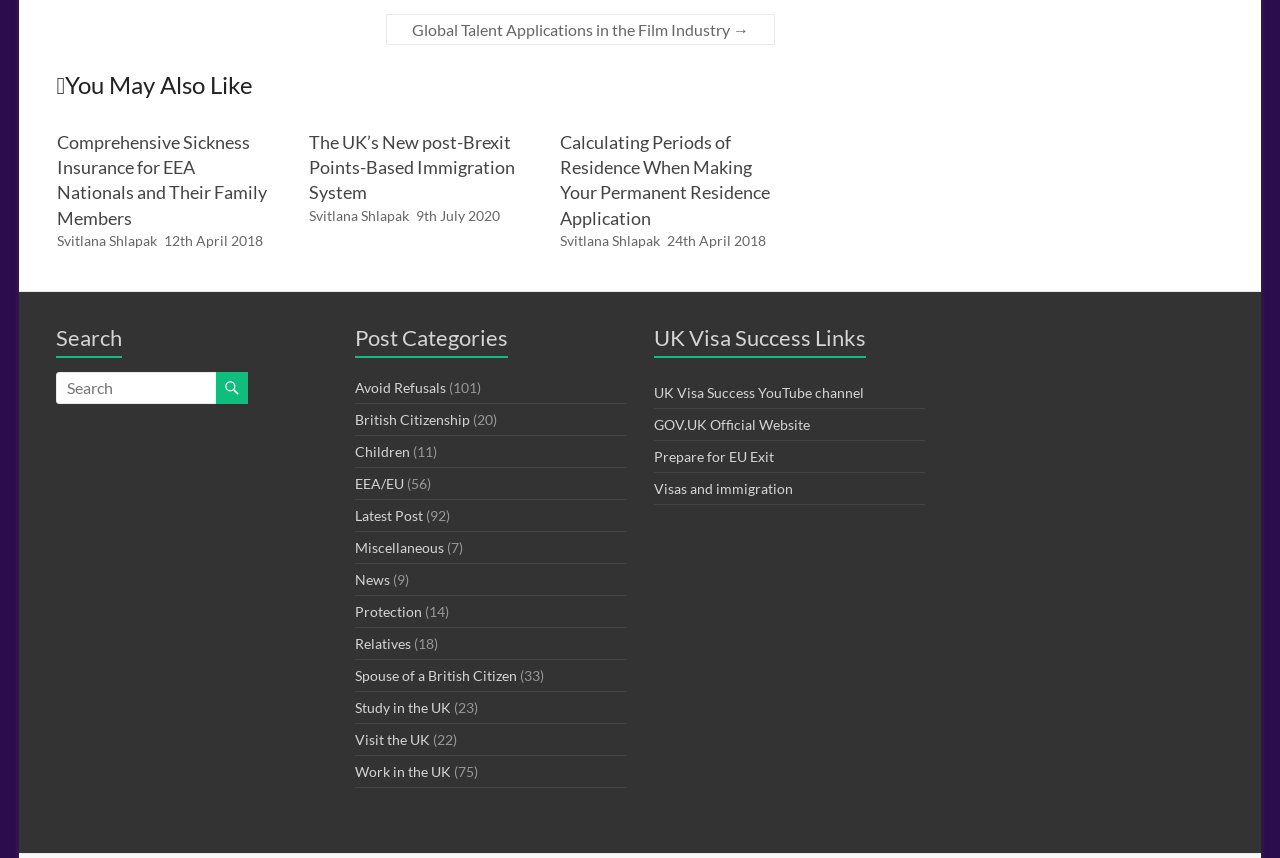Locate the bounding box coordinates of the element's region that should be clicked to carry out the following instruction: "Learn about Calculating Periods of Residence When Making Your Permanent Residence Application". The coordinates need to be four float numbers between 0 and 1, i.e., [left, top, right, bottom].

[0.437, 0.153, 0.602, 0.266]